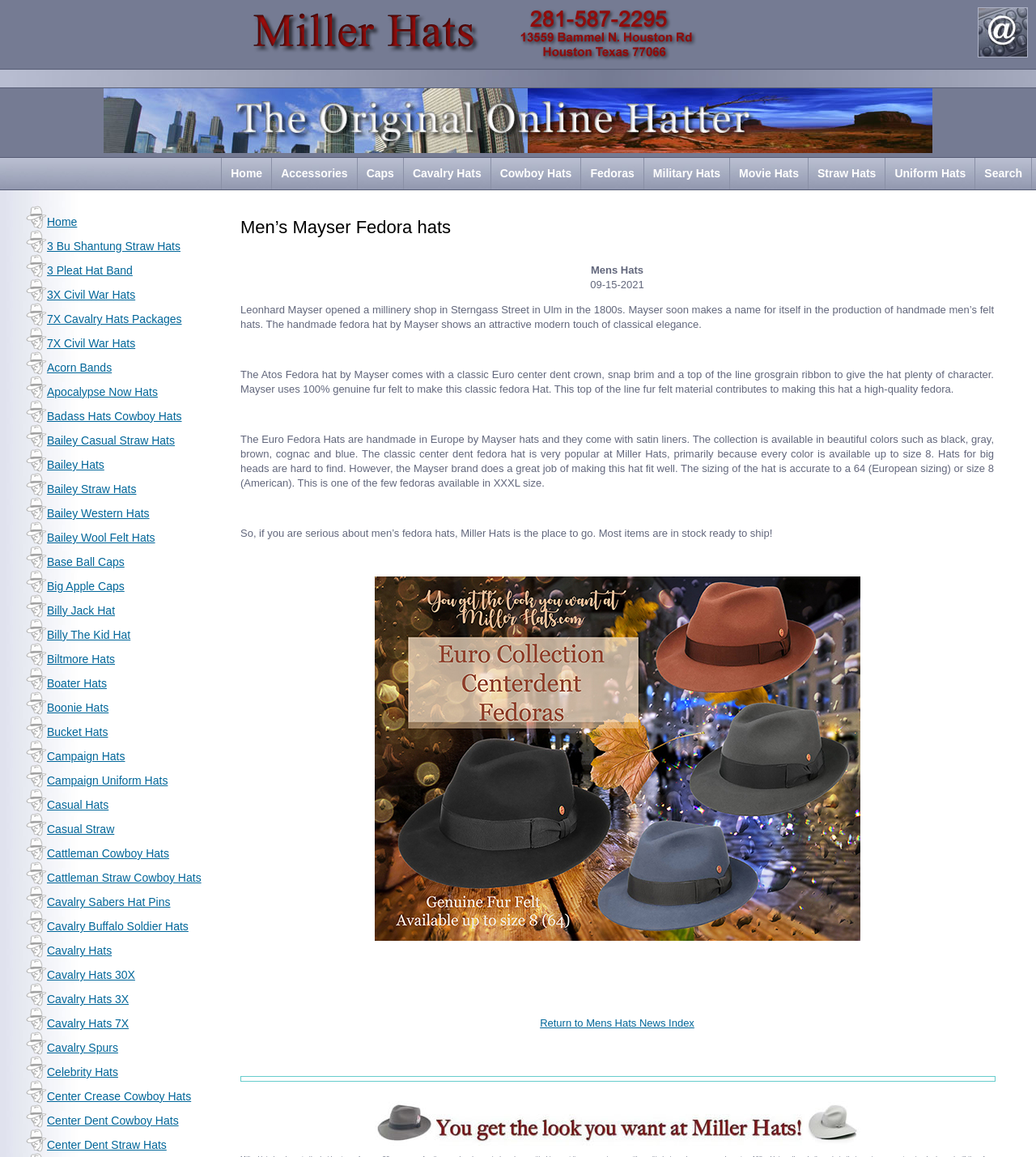Identify the bounding box coordinates of the clickable section necessary to follow the following instruction: "Click on the 'Fedoras' link". The coordinates should be presented as four float numbers from 0 to 1, i.e., [left, top, right, bottom].

[0.561, 0.136, 0.622, 0.164]